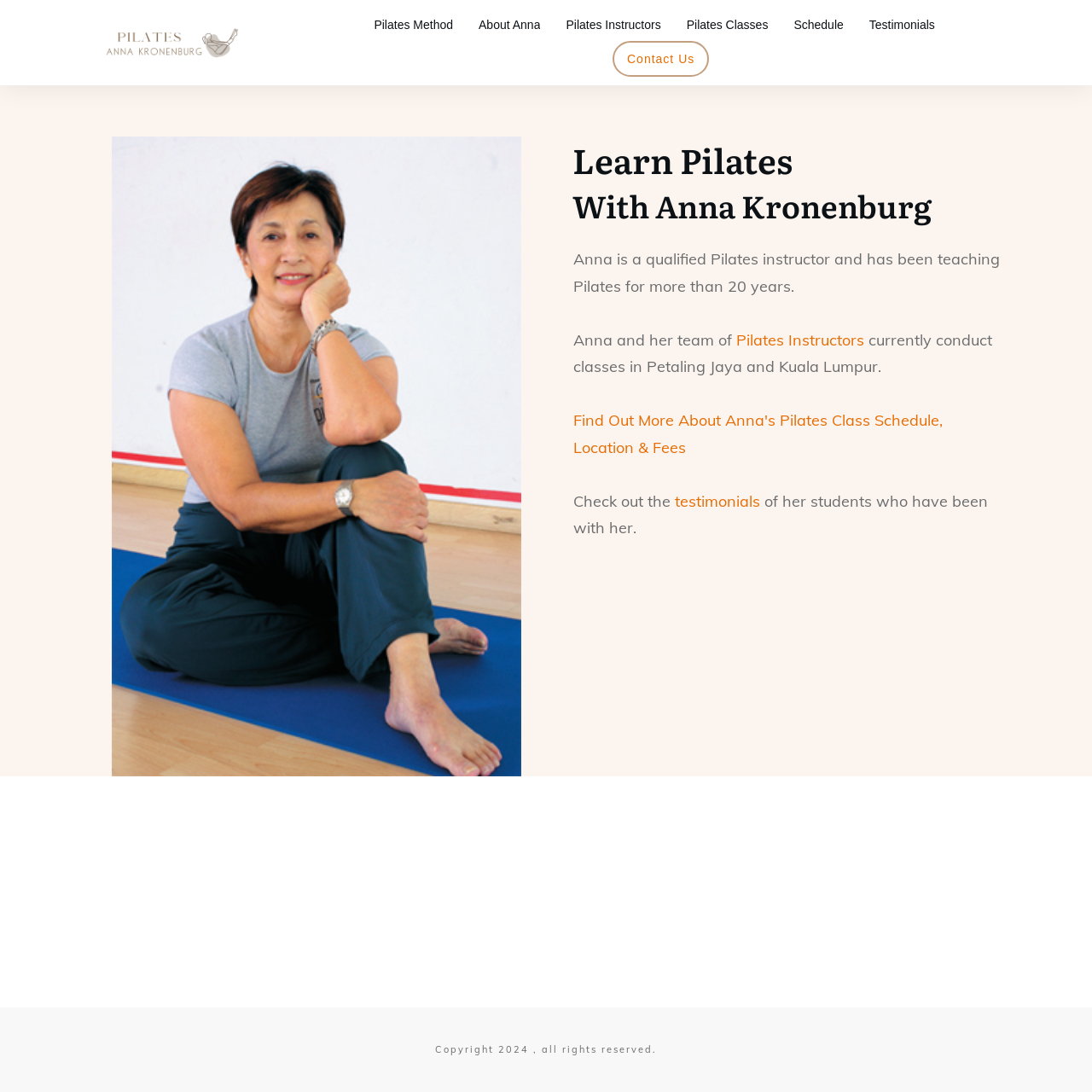From the webpage screenshot, identify the region described by Pilates Instructors. Provide the bounding box coordinates as (top-left x, top-left y, bottom-right x, bottom-right y), with each value being a floating point number between 0 and 1.

[0.674, 0.302, 0.792, 0.32]